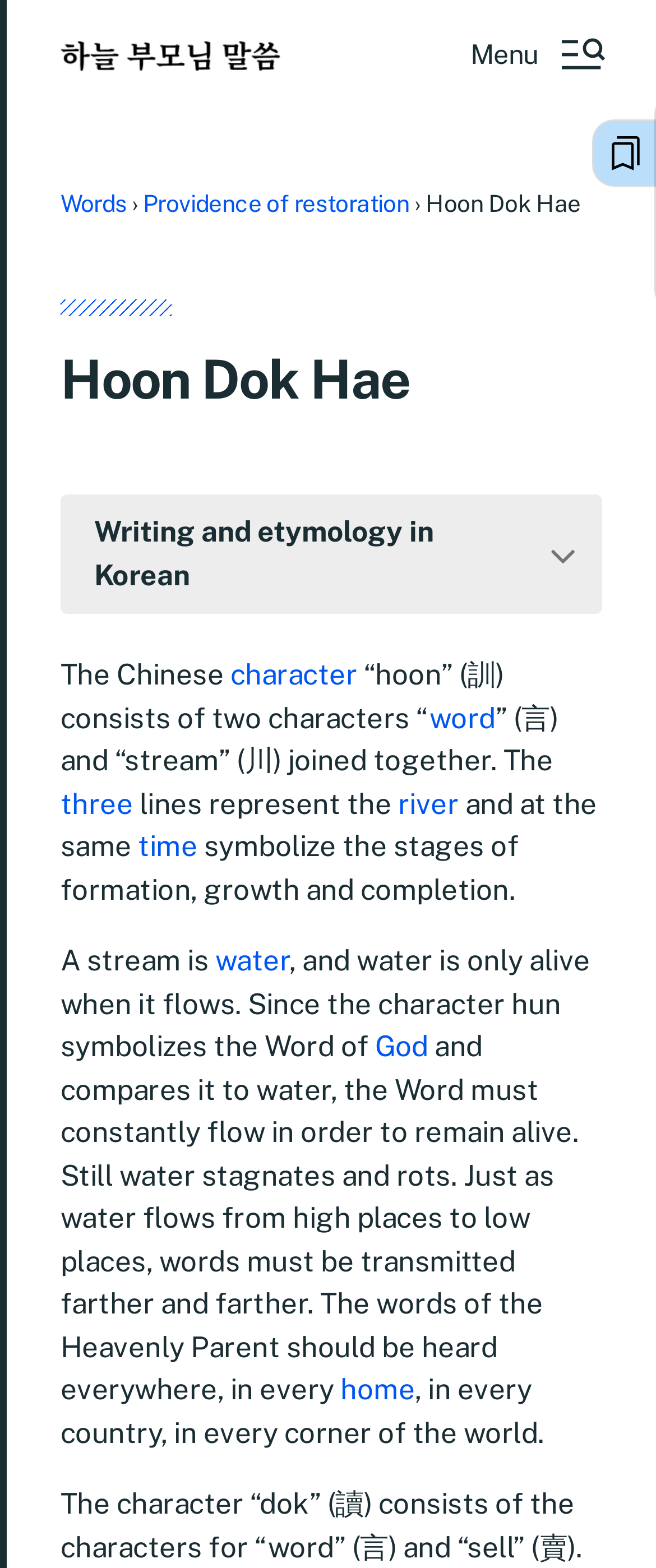Explain in detail what is displayed on the webpage.

The webpage is about Hoon Dok Hae, a concept related to the transmission of words. At the top left, there is a link and an image, likely a logo or icon. On the top right, a menu button is located. 

Below the menu button, a header section spans across the page, containing links to "Words" and "Providence of restoration", as well as the title "Hoon Dok Hae". 

The main content of the page is divided into sections. The first section discusses the etymology of the Korean term "Hoon Dok Hae", with an image on the right side. The text explains that the character "hoon" consists of two characters, "word" and "stream", joined together. 

The next section describes the symbolism of the three lines in the character, representing the stages of formation, growth, and completion. It also compares the flow of water to the transmission of the Word of God, emphasizing the importance of constant flow to remain alive. 

Throughout the page, there are several links to related concepts, such as "character", "word", "three", "river", "time", "water", and "God". At the bottom right, an image of a bookmark is displayed.